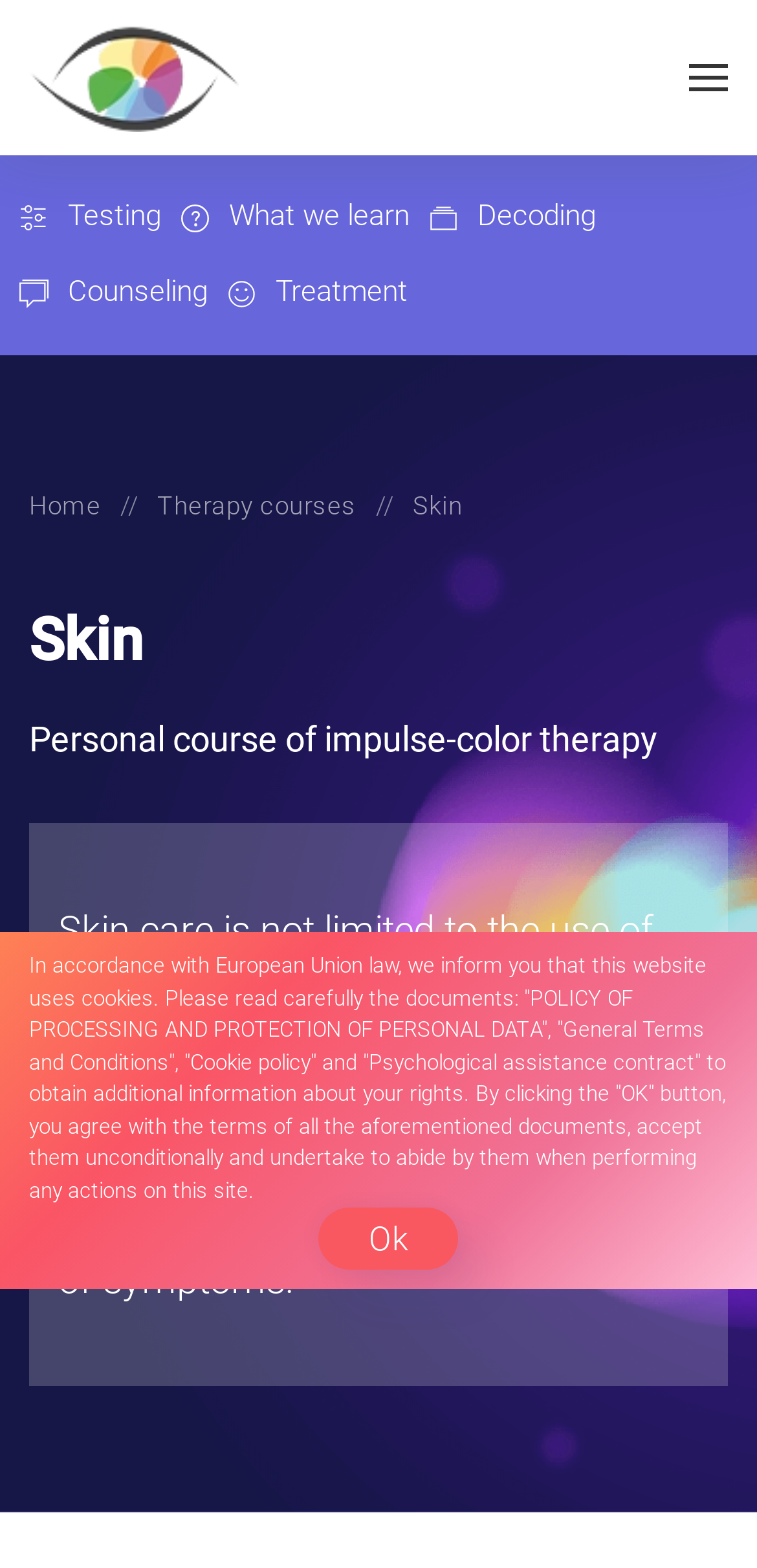What is the focus of the 'Personal course of impulse-color therapy'?
Please provide a comprehensive answer based on the contents of the image.

The text 'Personal course of impulse-color therapy' is located below the heading 'Skin', suggesting that this course is focused on skin care, possibly as a form of therapy to address skin issues related to neurosis and stress.